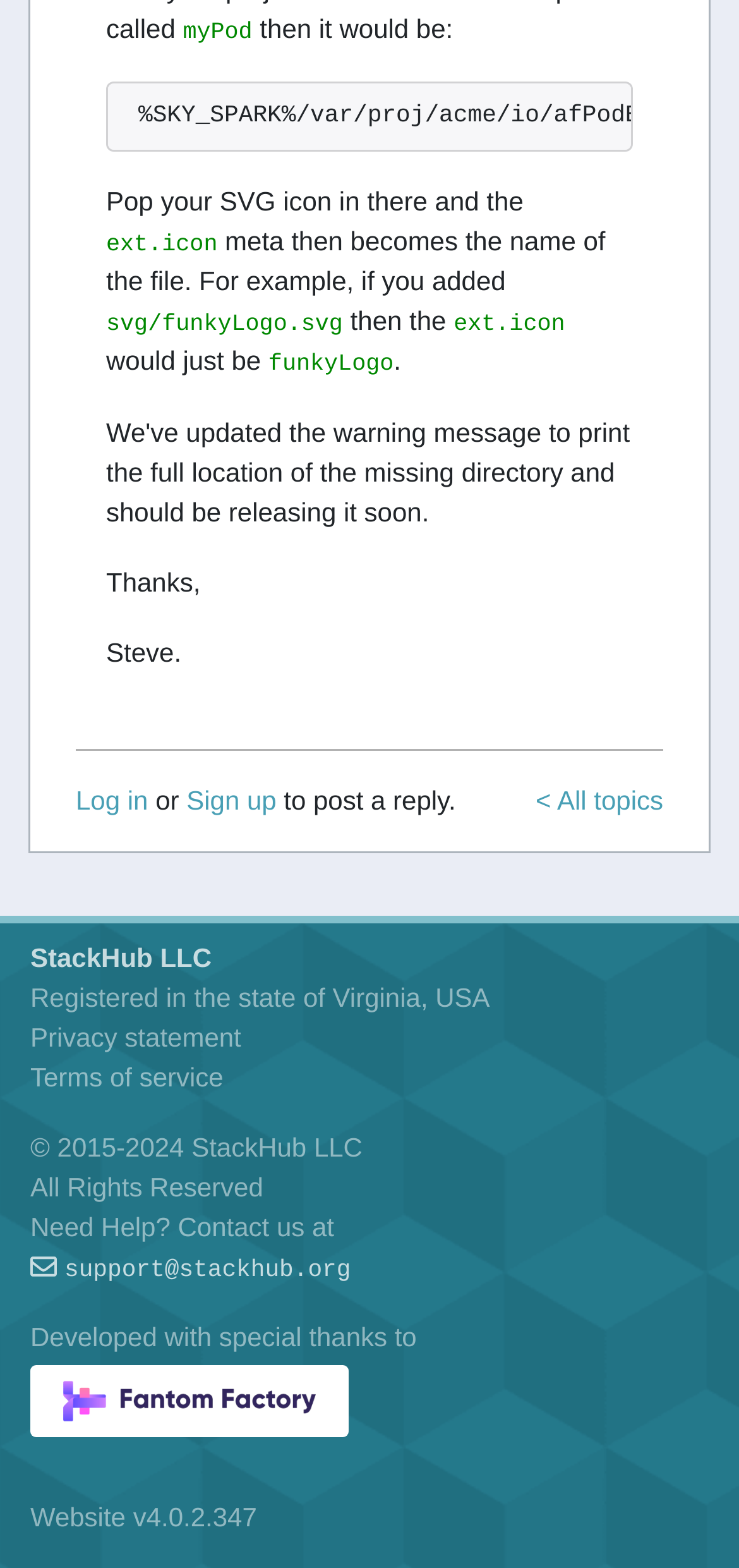Please answer the following query using a single word or phrase: 
What is the name of the file mentioned in the text?

funkyLogo.svg